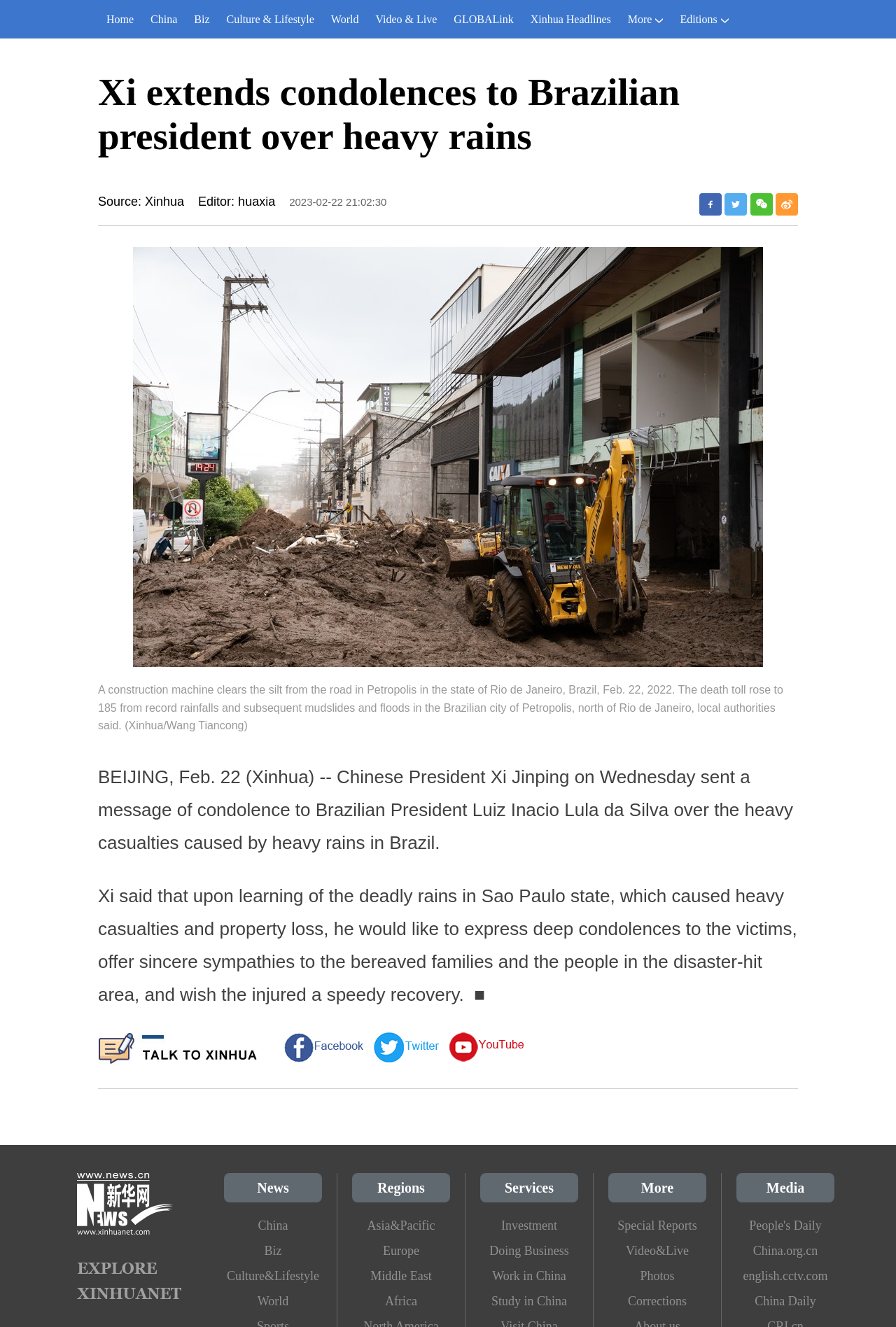Identify the bounding box coordinates for the UI element that matches this description: "Video & Live".

[0.41, 0.0, 0.497, 0.029]